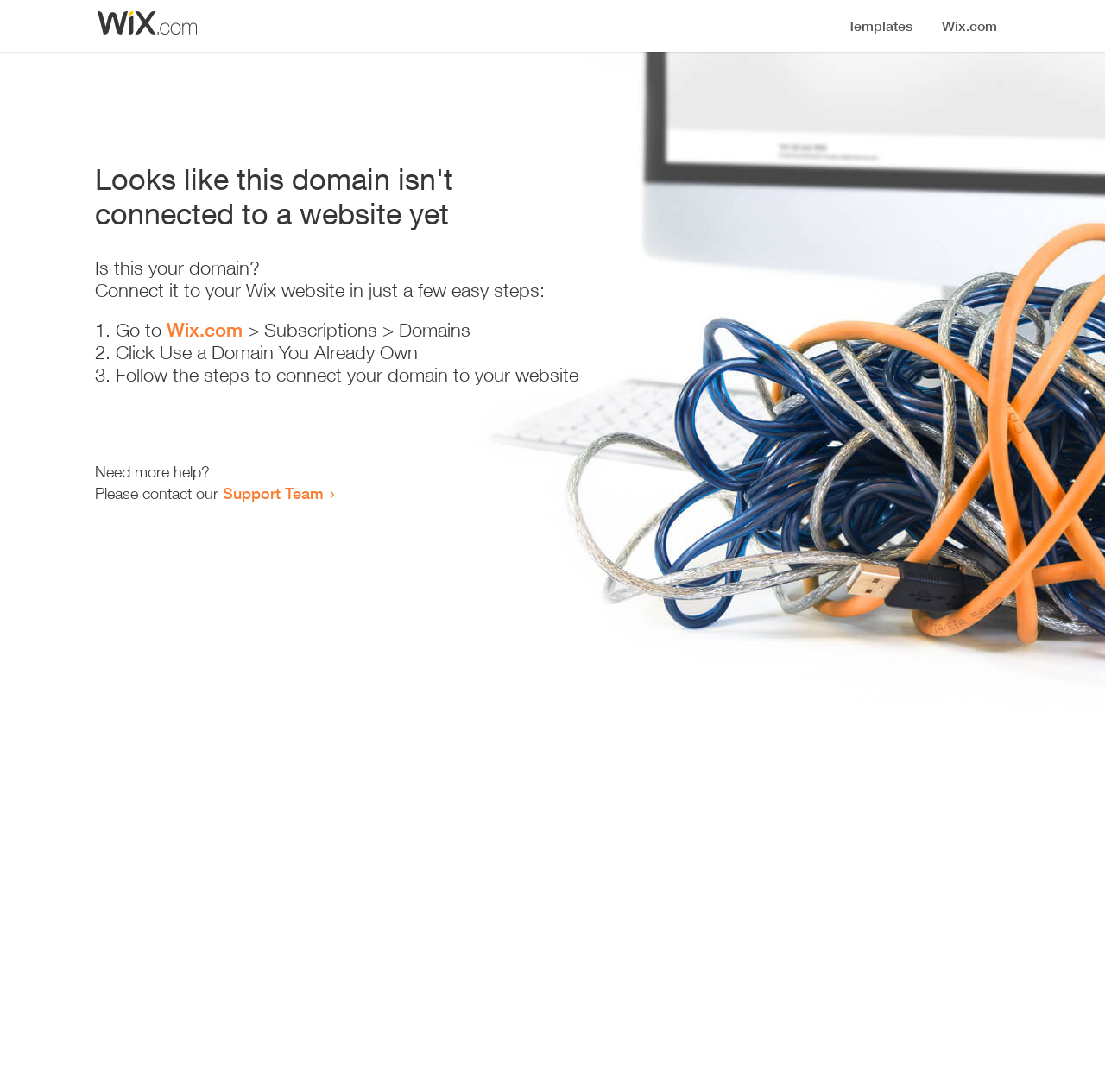Given the element description: "Support Team", predict the bounding box coordinates of this UI element. The coordinates must be four float numbers between 0 and 1, given as [left, top, right, bottom].

[0.202, 0.443, 0.293, 0.46]